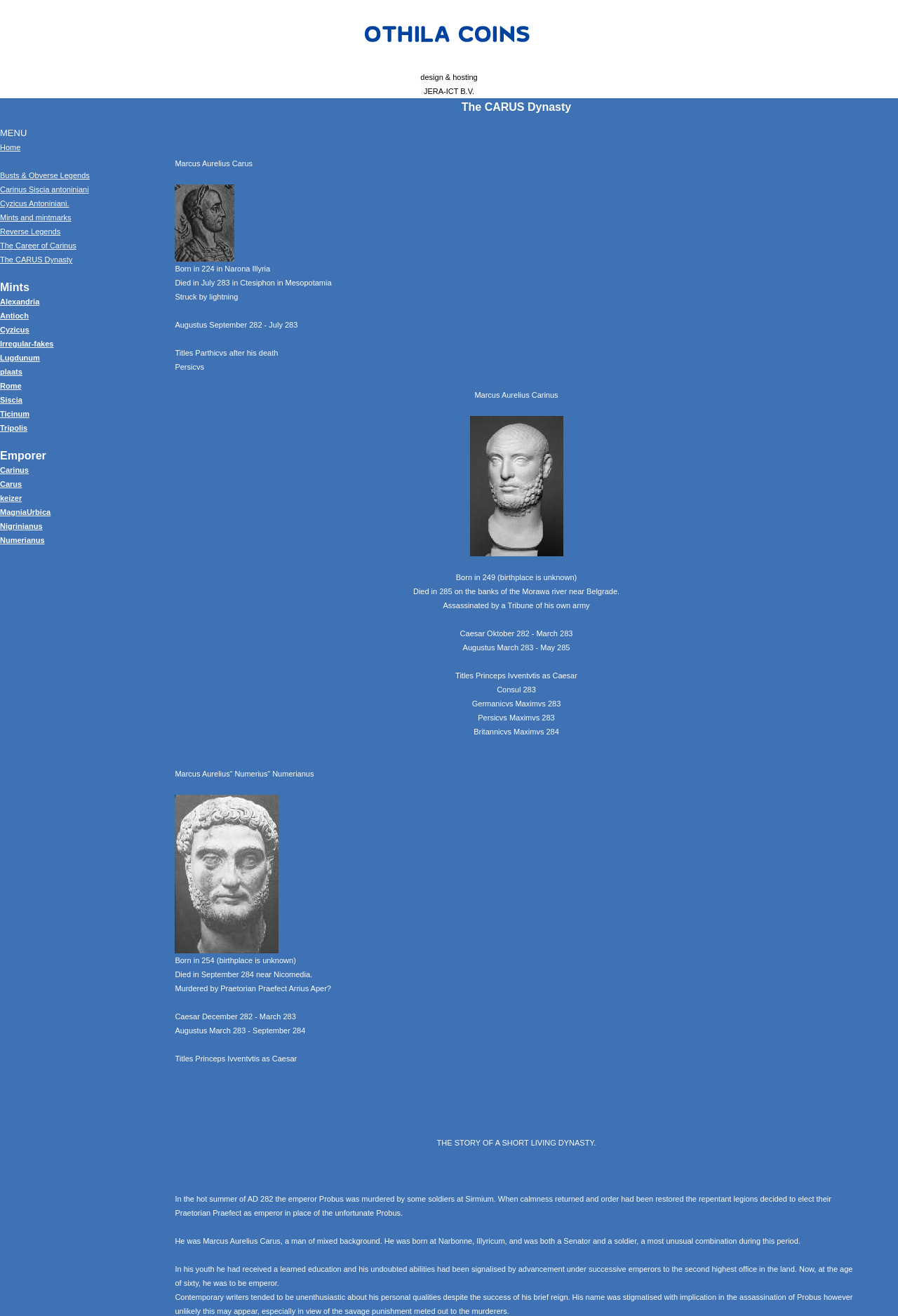How many emperors are mentioned on the webpage?
Please give a well-detailed answer to the question.

The webpage mentions three emperors: Marcus Aurelius Carus, Marcus Aurelius Carinus, and Marcus Aurelius Numerianus. This can be inferred from the static text elements with IDs 186, 305, and 209.